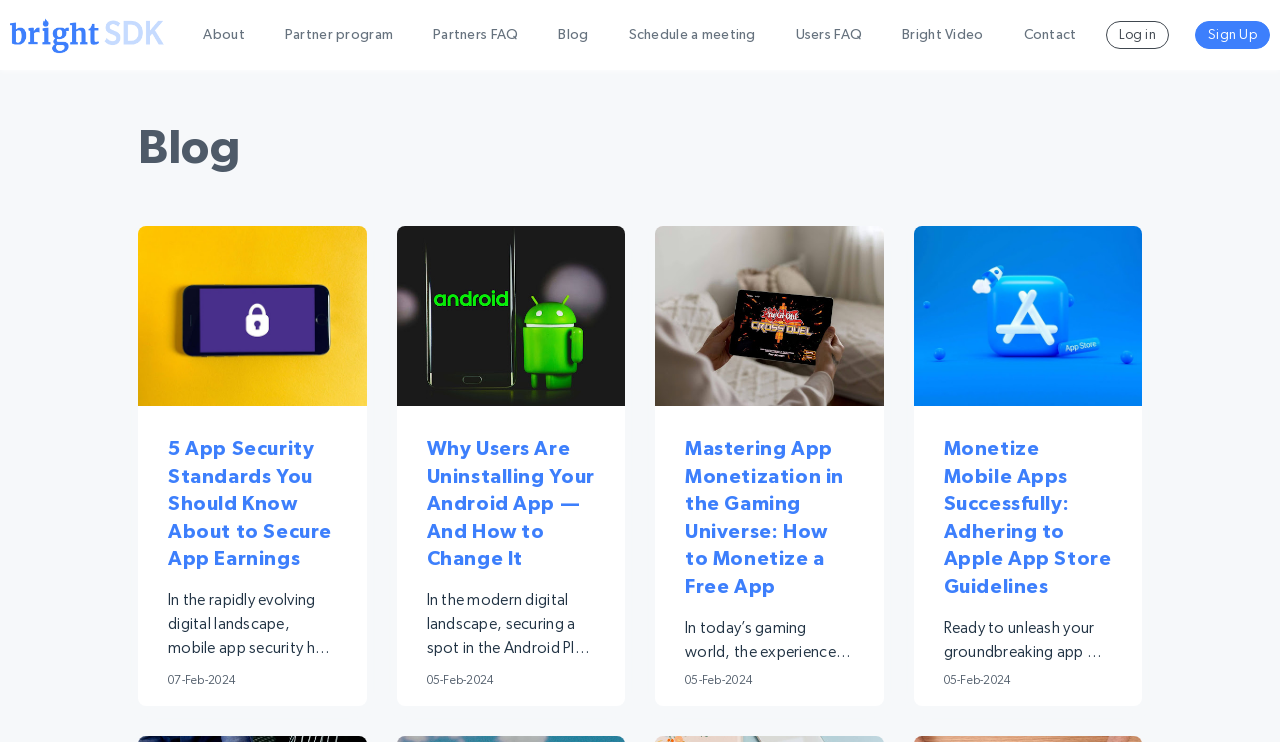Using the description: "New Years Eve 2016", identify the bounding box of the corresponding UI element in the screenshot.

None